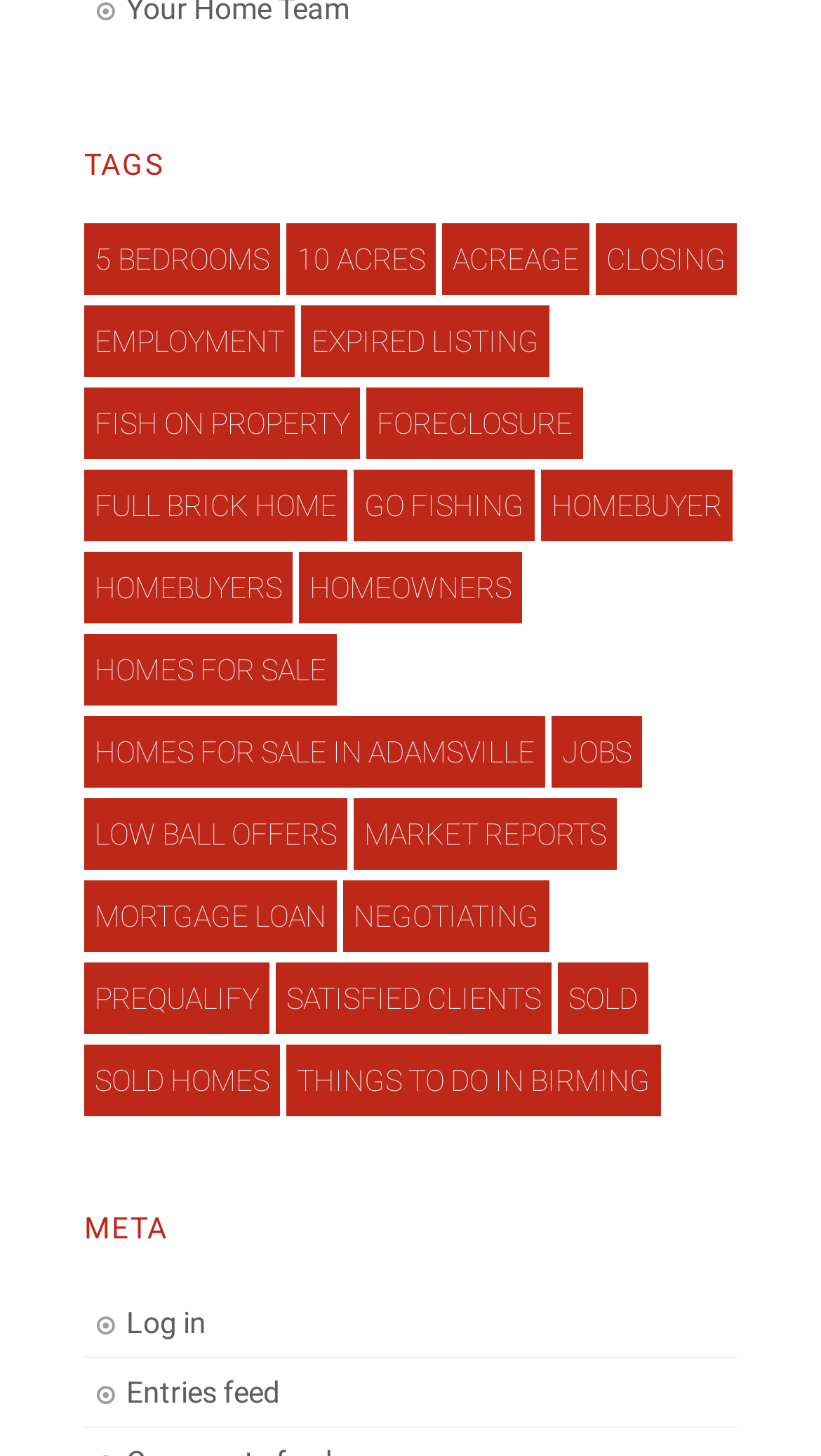Identify the bounding box of the UI element that matches this description: "Fish on property".

[0.103, 0.267, 0.438, 0.316]